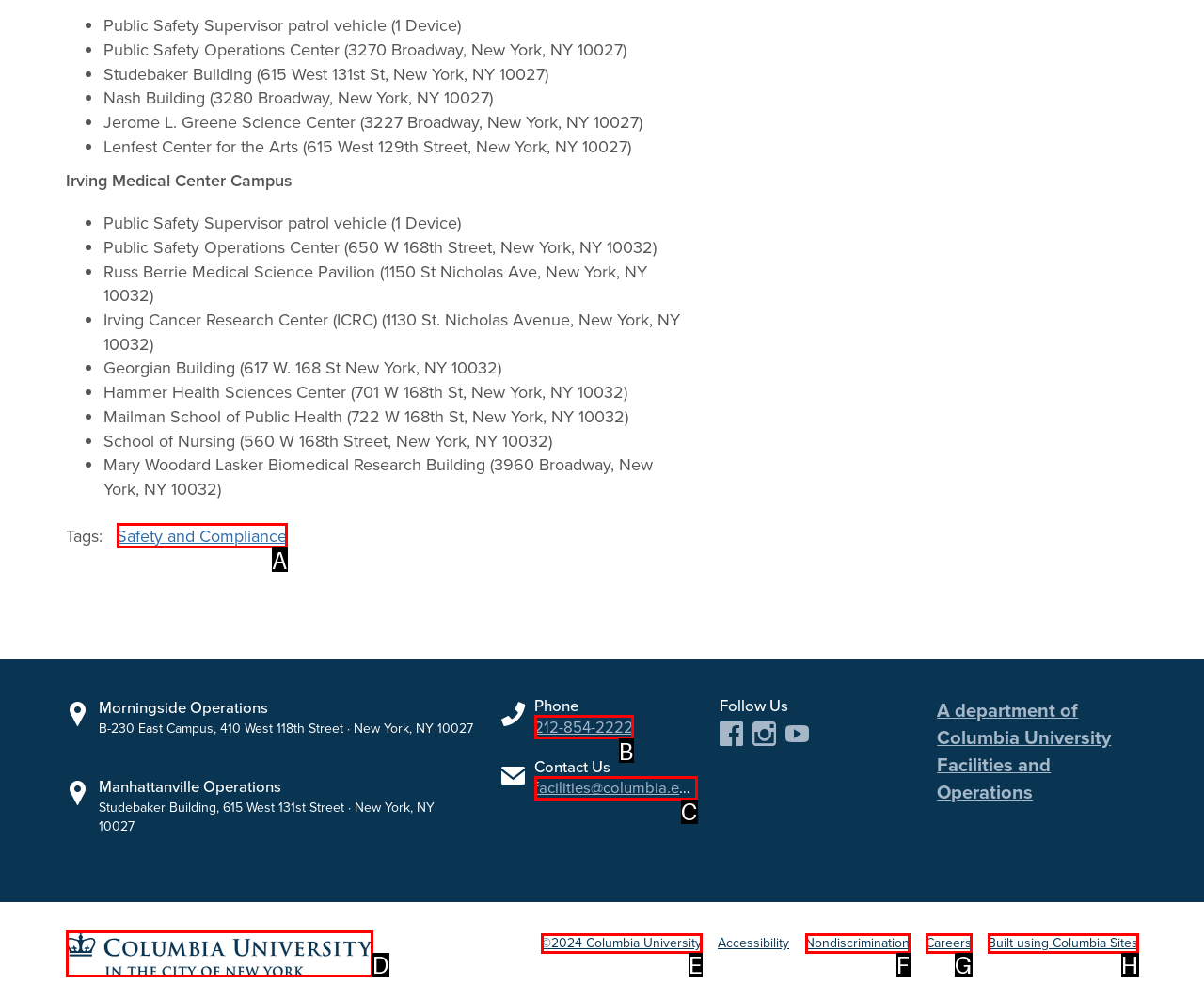Pick the option that best fits the description: Built using Columbia Sites. Reply with the letter of the matching option directly.

H